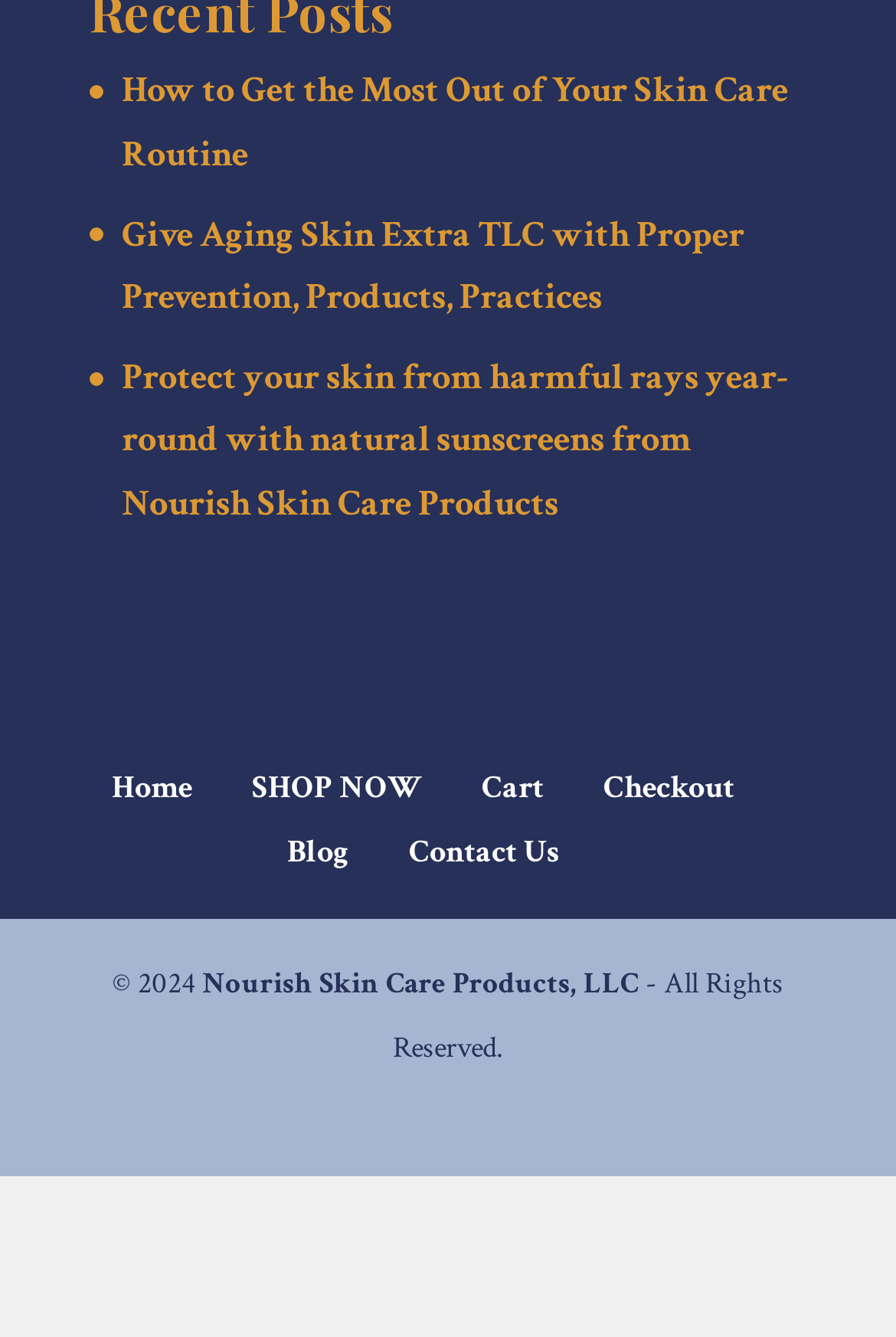Examine the image carefully and respond to the question with a detailed answer: 
What is the name of the company?

The company name is mentioned in the footer section of the webpage, along with the copyright information.